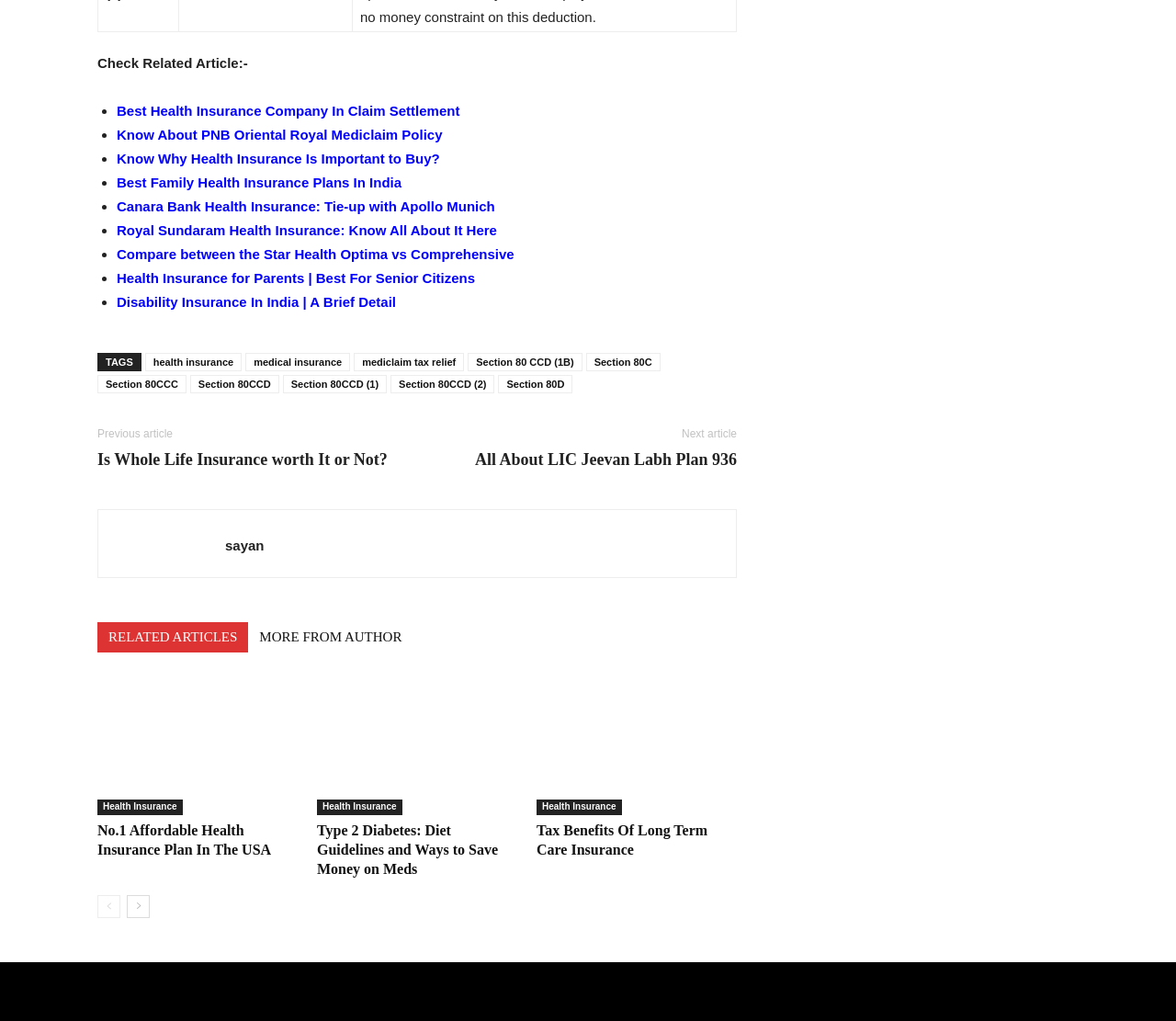Locate the bounding box of the UI element described by: "mediclaim tax relief" in the given webpage screenshot.

[0.301, 0.346, 0.395, 0.364]